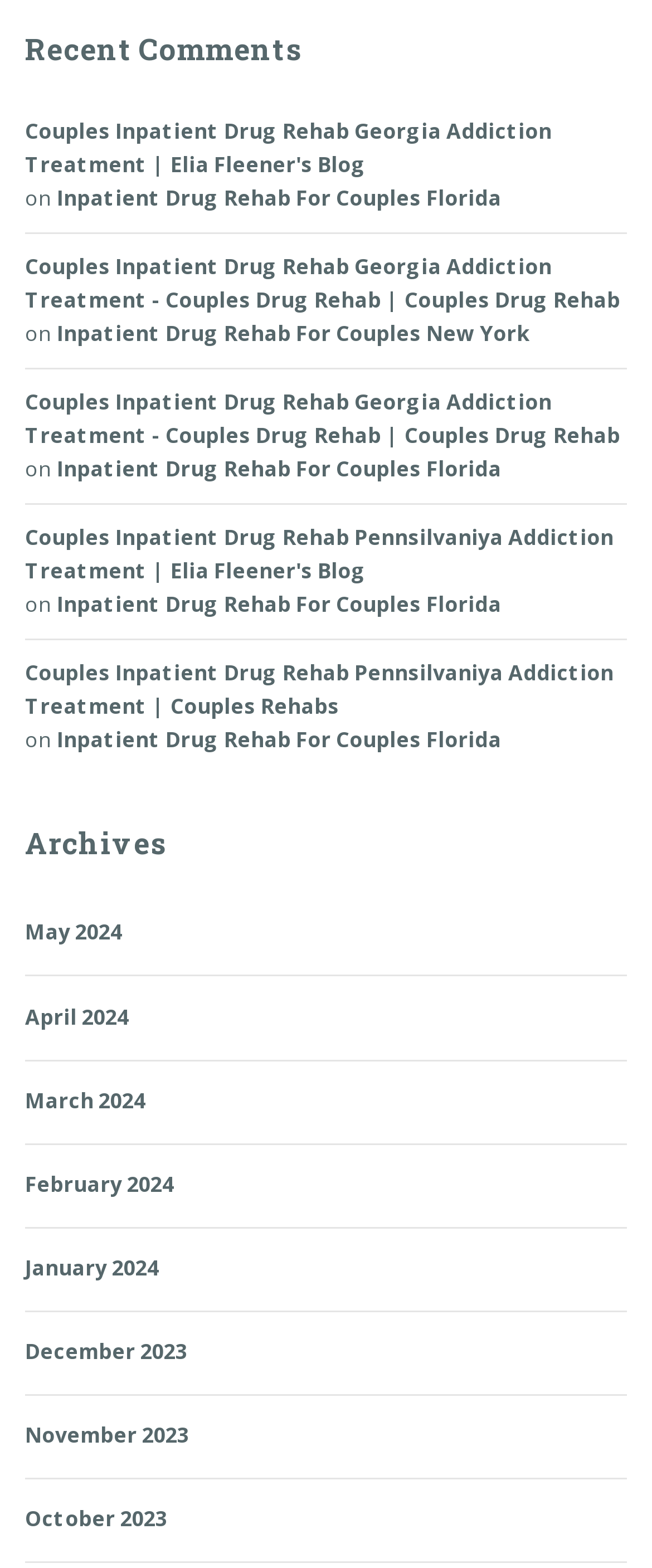How many links are there under 'Recent Comments'?
Answer with a single word or phrase by referring to the visual content.

8